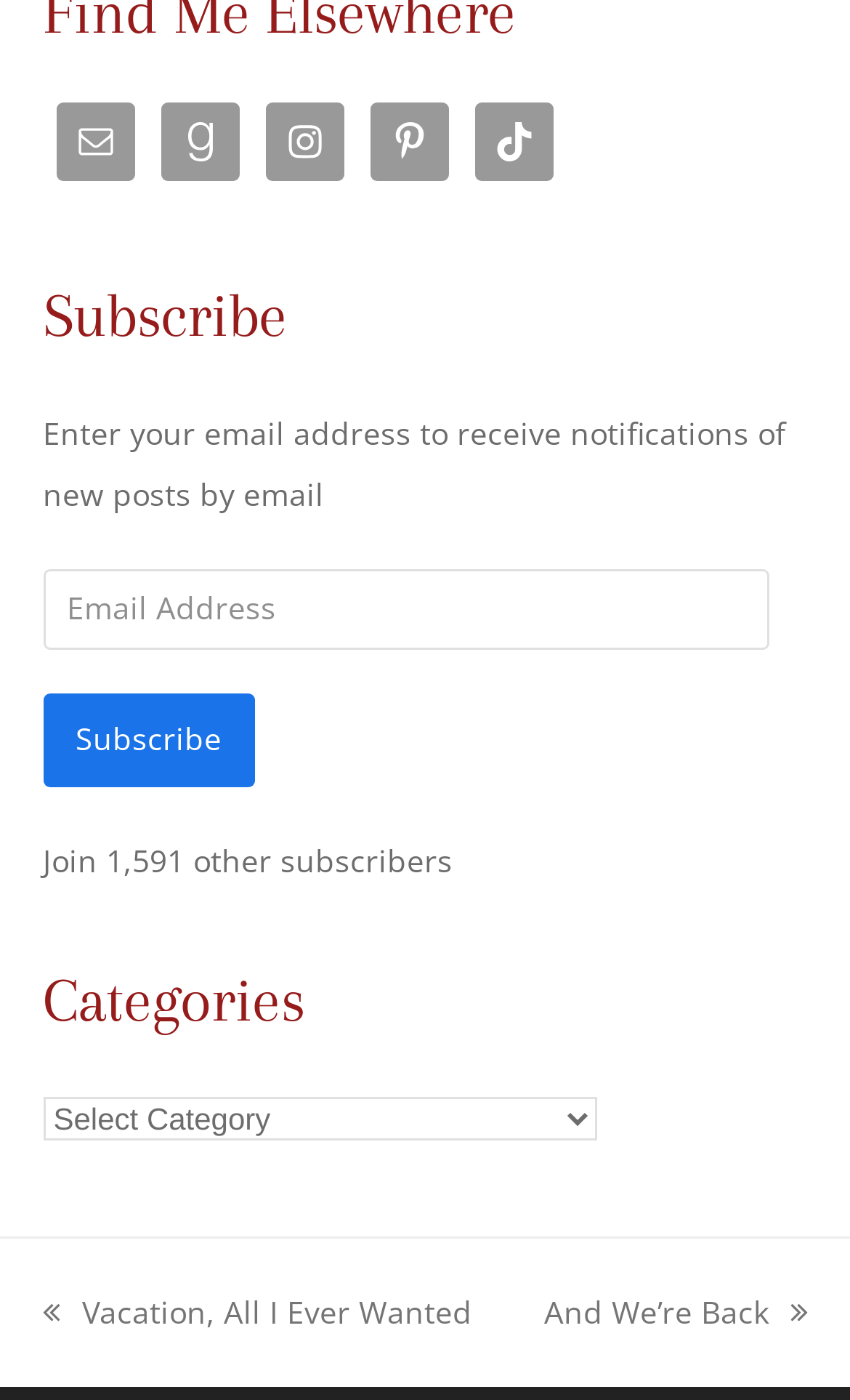Using the information in the image, give a detailed answer to the following question: What is the number of subscribers mentioned?

The static text 'Join 1,591 other subscribers' indicates that there are currently 1,591 subscribers, and the user is being invited to join them.